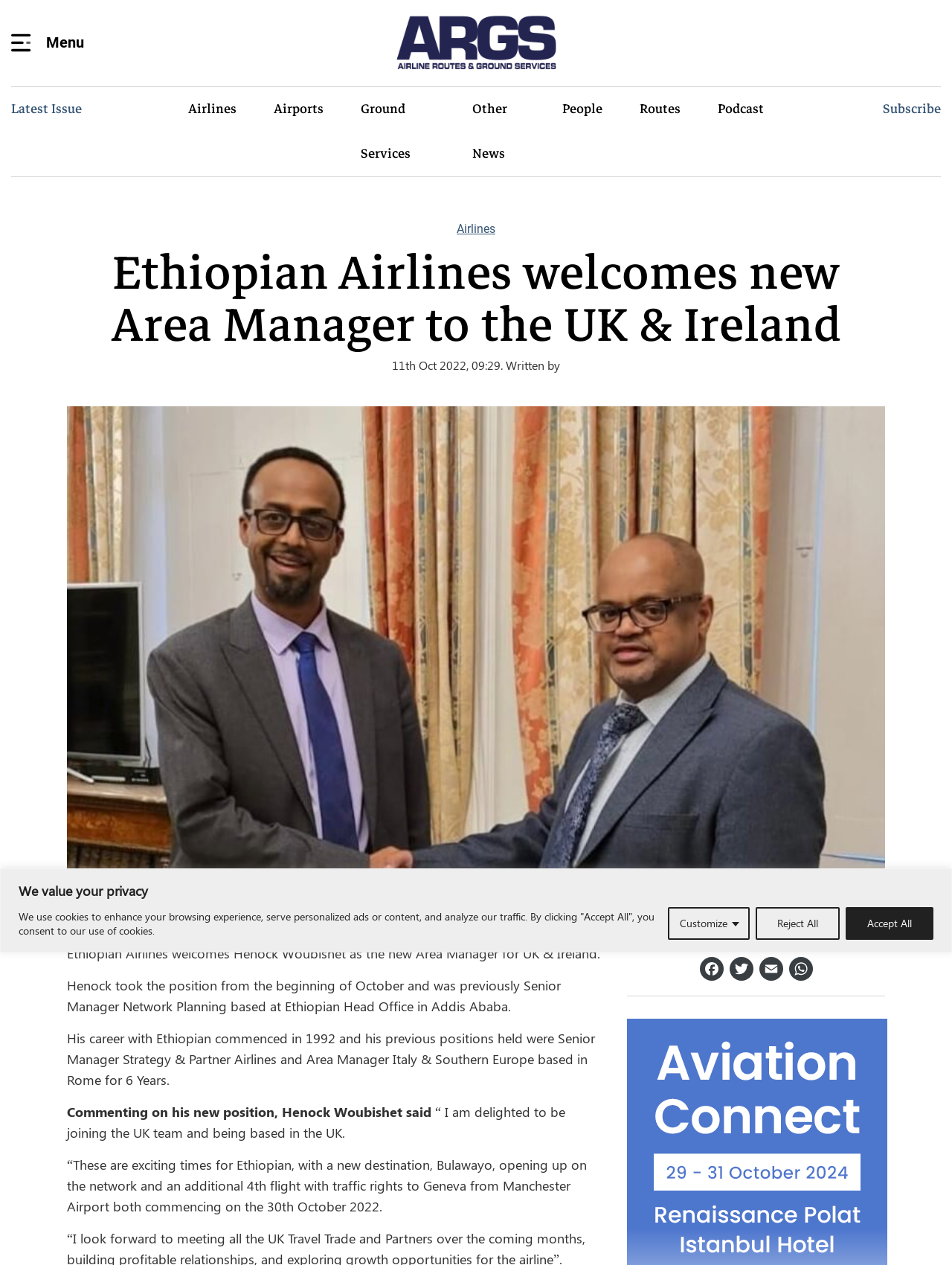Based on the image, please elaborate on the answer to the following question:
What is the new destination opening up on the network?

I found the answer by reading the quote from Henock Woubishet, which mentions that these are exciting times for Ethiopian, with a new destination, Bulawayo, opening up on the network.